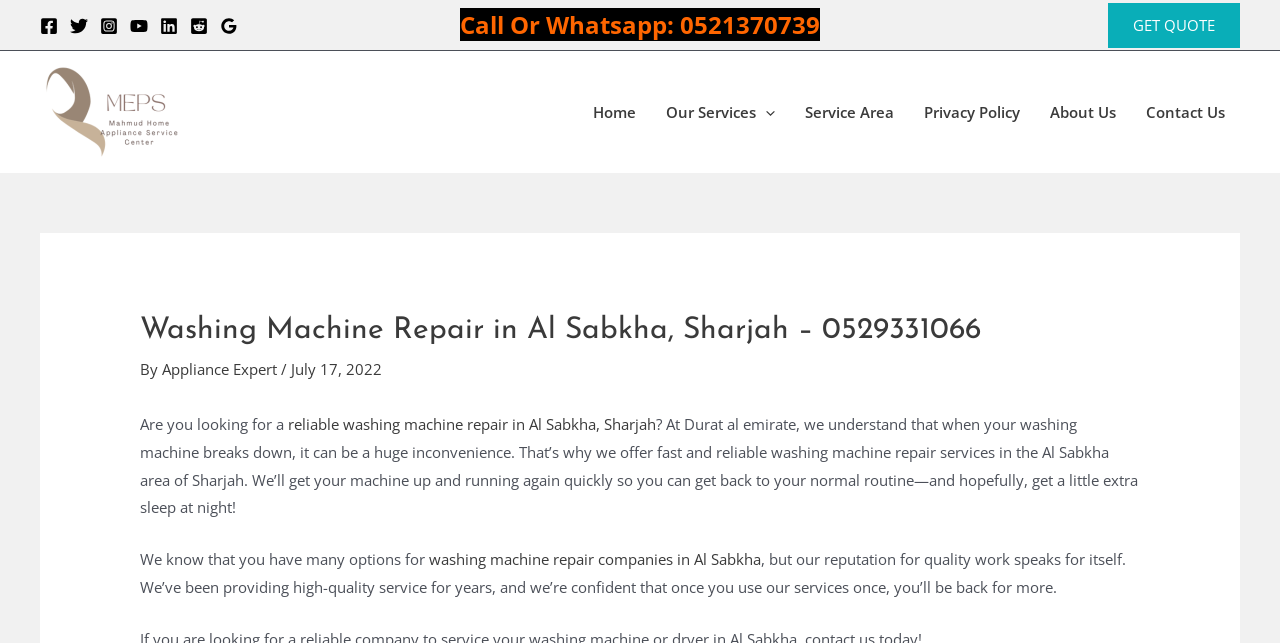What social media platforms does Durat al Emirates have? Examine the screenshot and reply using just one word or a brief phrase.

Facebook, Twitter, Instagram, YouTube, Linkedin, Reddit, Google